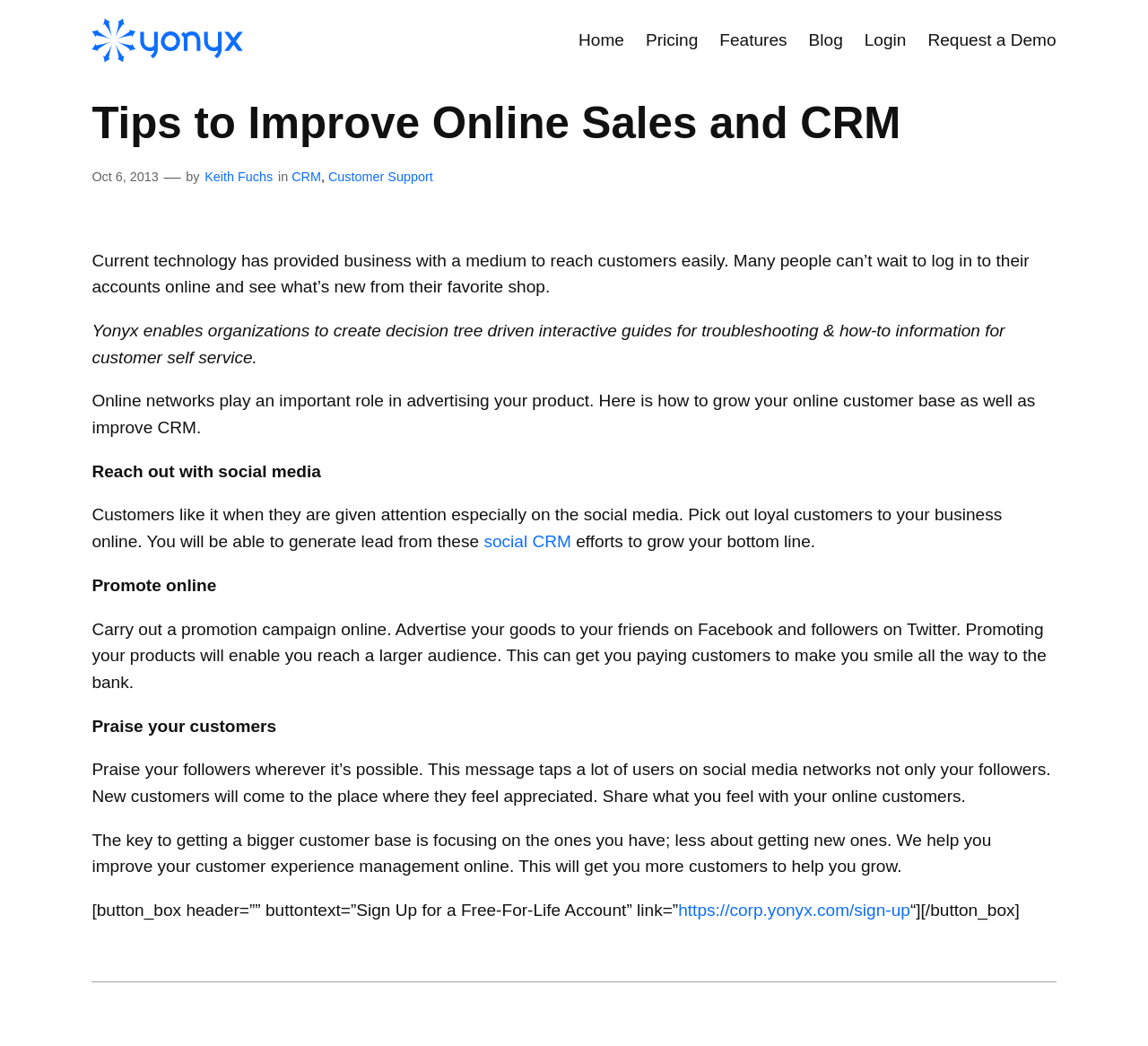Please indicate the bounding box coordinates of the element's region to be clicked to achieve the instruction: "Read the article by Keith Fuchs". Provide the coordinates as four float numbers between 0 and 1, i.e., [left, top, right, bottom].

[0.178, 0.162, 0.238, 0.175]